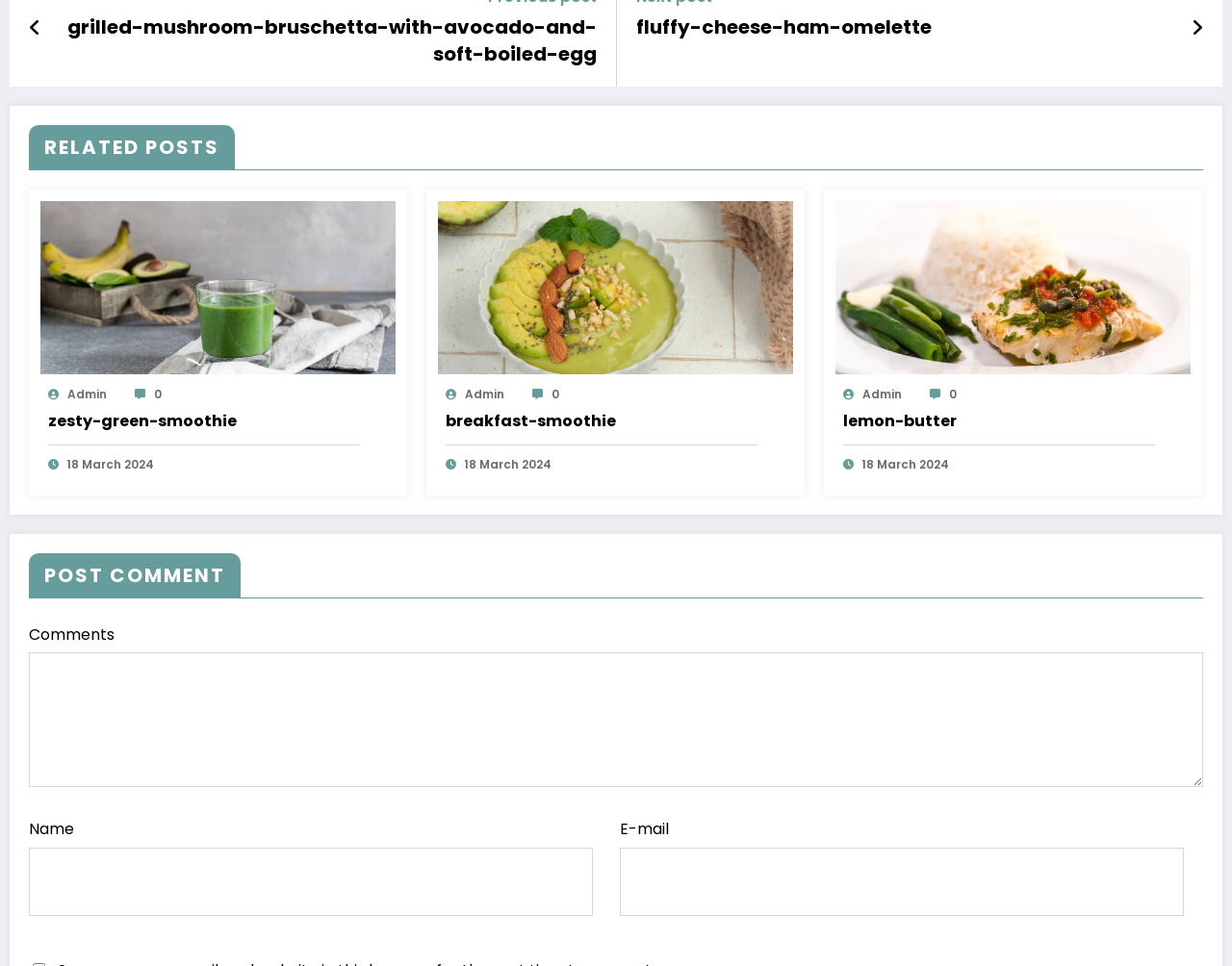Please indicate the bounding box coordinates for the clickable area to complete the following task: "click on the 'zesty-green-smoothie' link". The coordinates should be specified as four float numbers between 0 and 1, i.e., [left, top, right, bottom].

[0.033, 0.286, 0.321, 0.309]